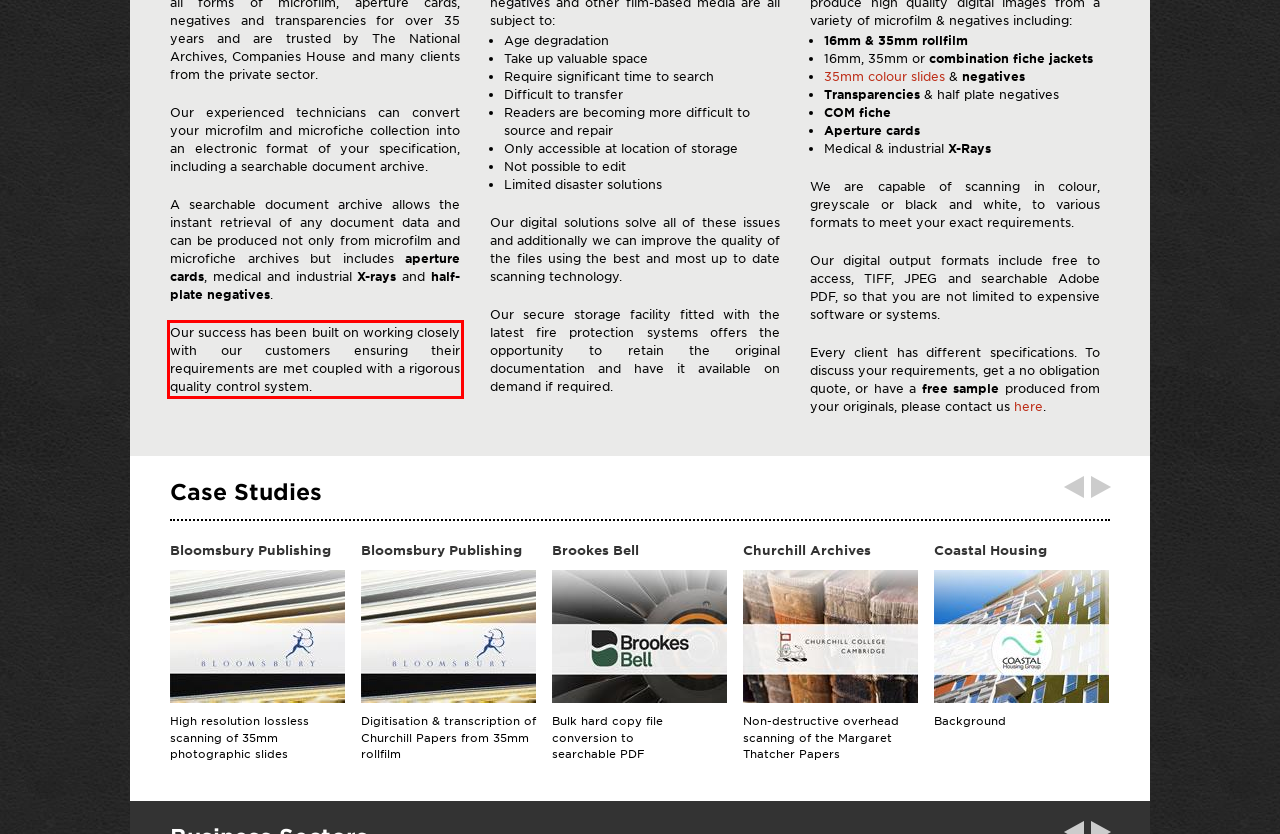Identify and extract the text within the red rectangle in the screenshot of the webpage.

Our success has been built on working closely with our customers ensuring their requirements are met coupled with a rigorous quality control system.